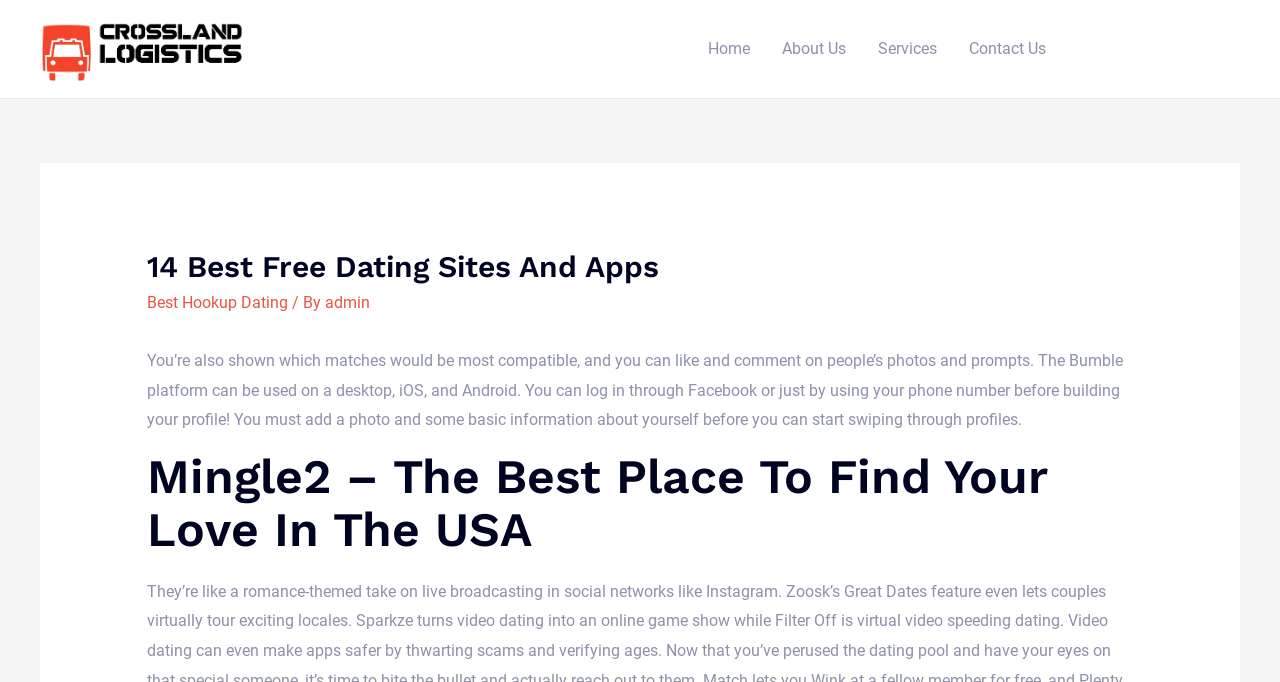Identify the bounding box of the HTML element described as: "Best Hookup Dating".

[0.115, 0.429, 0.225, 0.457]